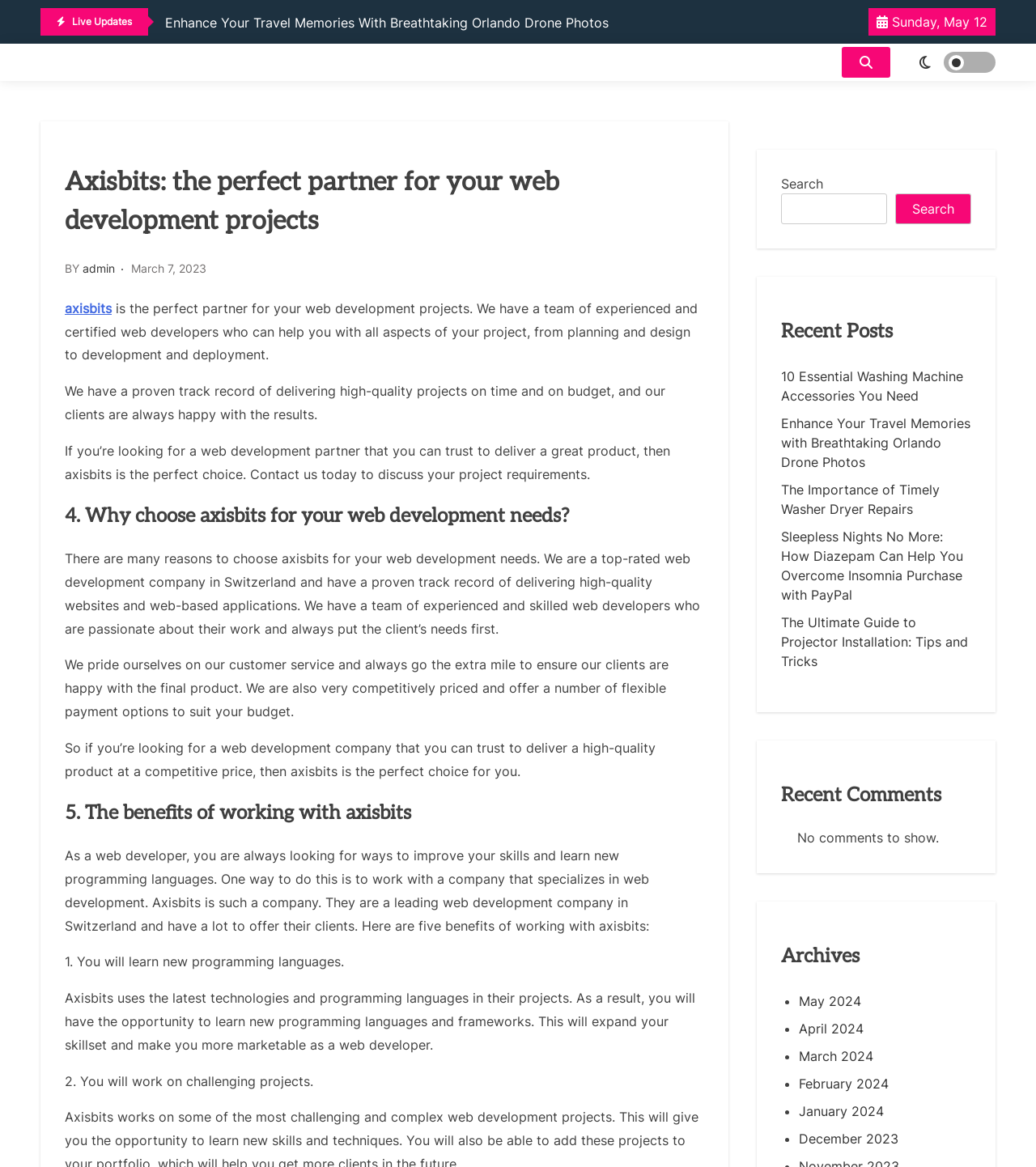Please identify the bounding box coordinates of the element I need to click to follow this instruction: "Learn more about axisbits".

[0.062, 0.257, 0.108, 0.271]